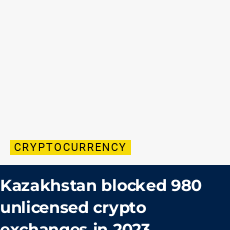How many unlicensed crypto exchanges were blocked in 2023?
Using the picture, provide a one-word or short phrase answer.

980